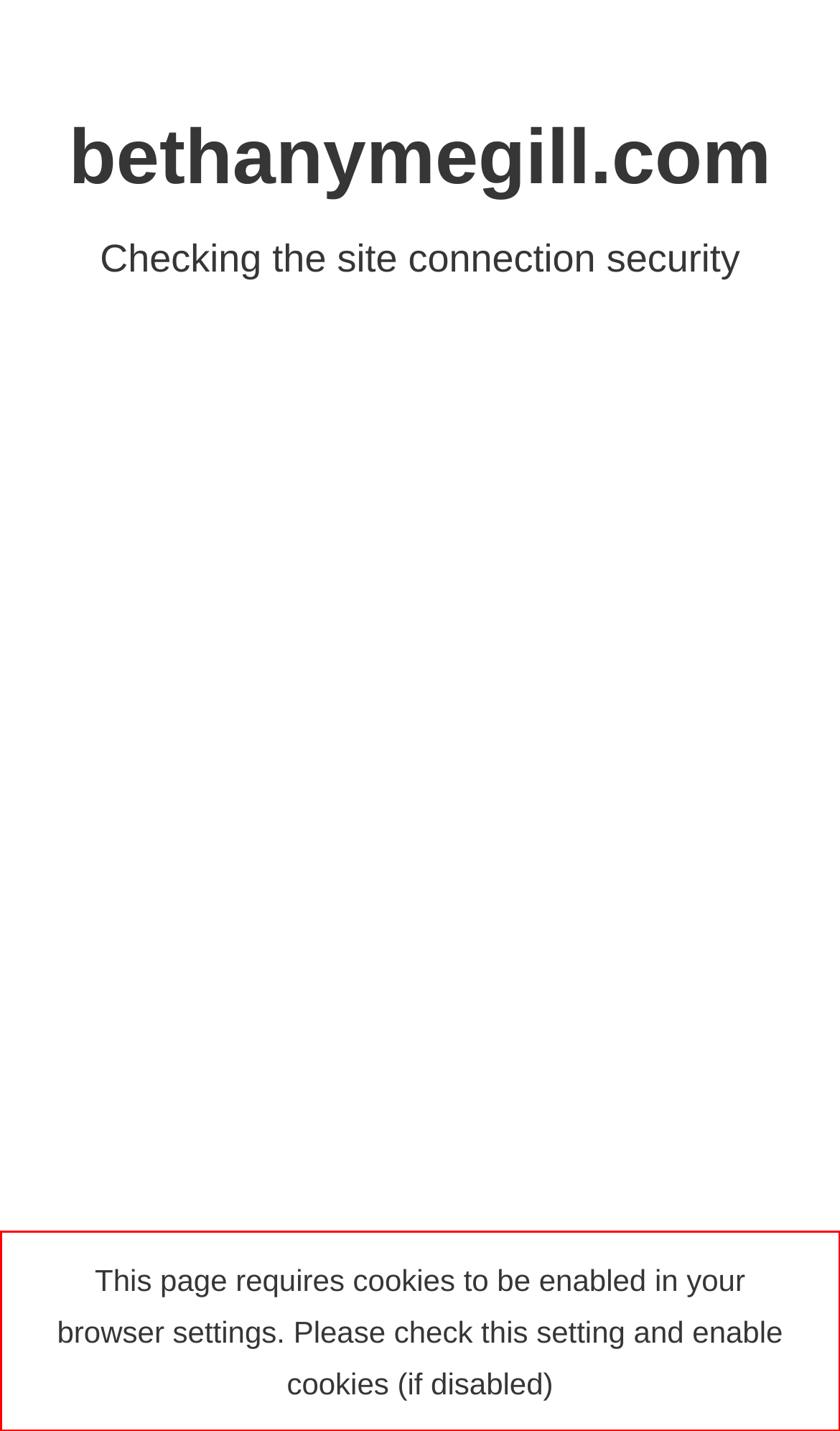Analyze the screenshot of the webpage and extract the text from the UI element that is inside the red bounding box.

This page requires cookies to be enabled in your browser settings. Please check this setting and enable cookies (if disabled)